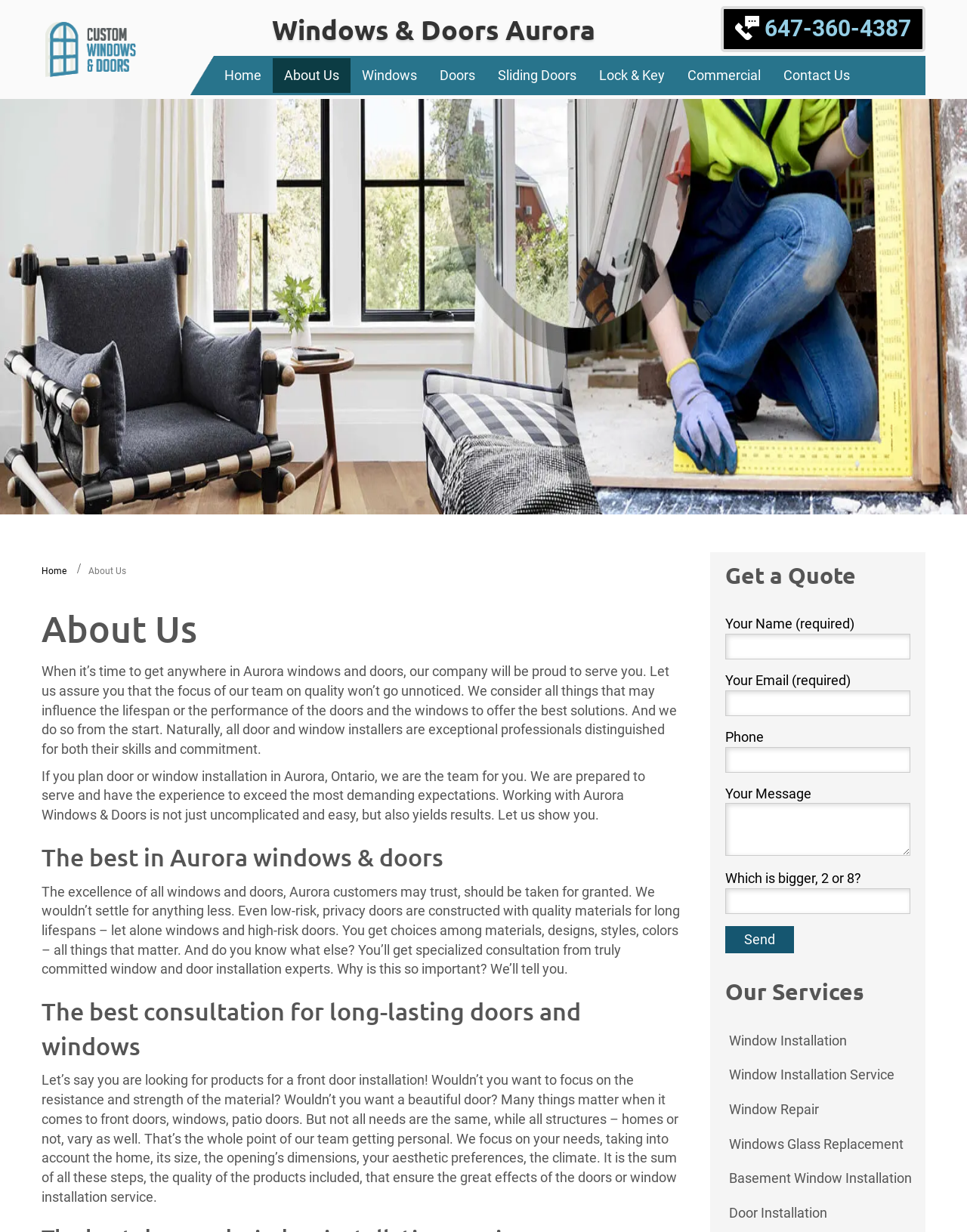Identify the bounding box coordinates of the specific part of the webpage to click to complete this instruction: "Click the 'Home' link".

[0.22, 0.047, 0.282, 0.075]